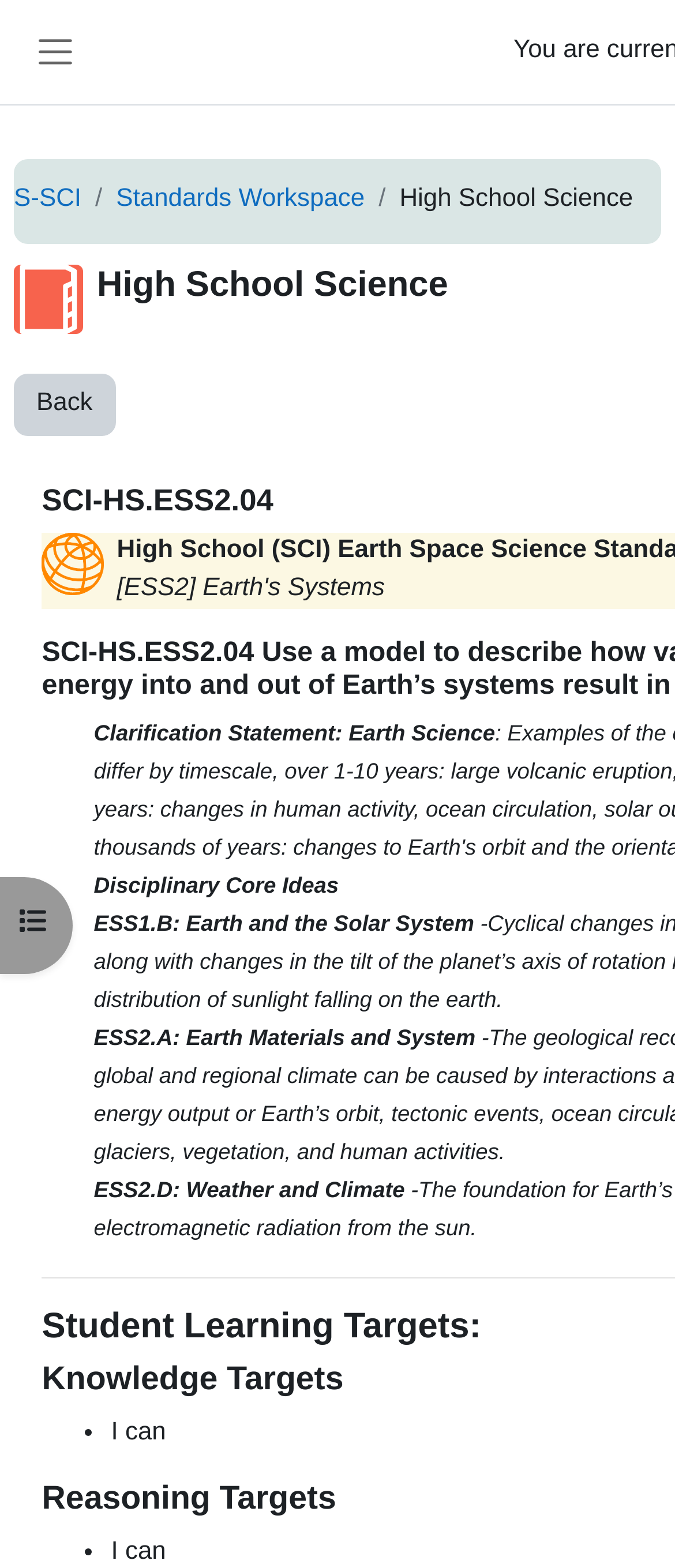Using the description "Open course index", locate and provide the bounding box of the UI element.

[0.0, 0.295, 0.108, 0.357]